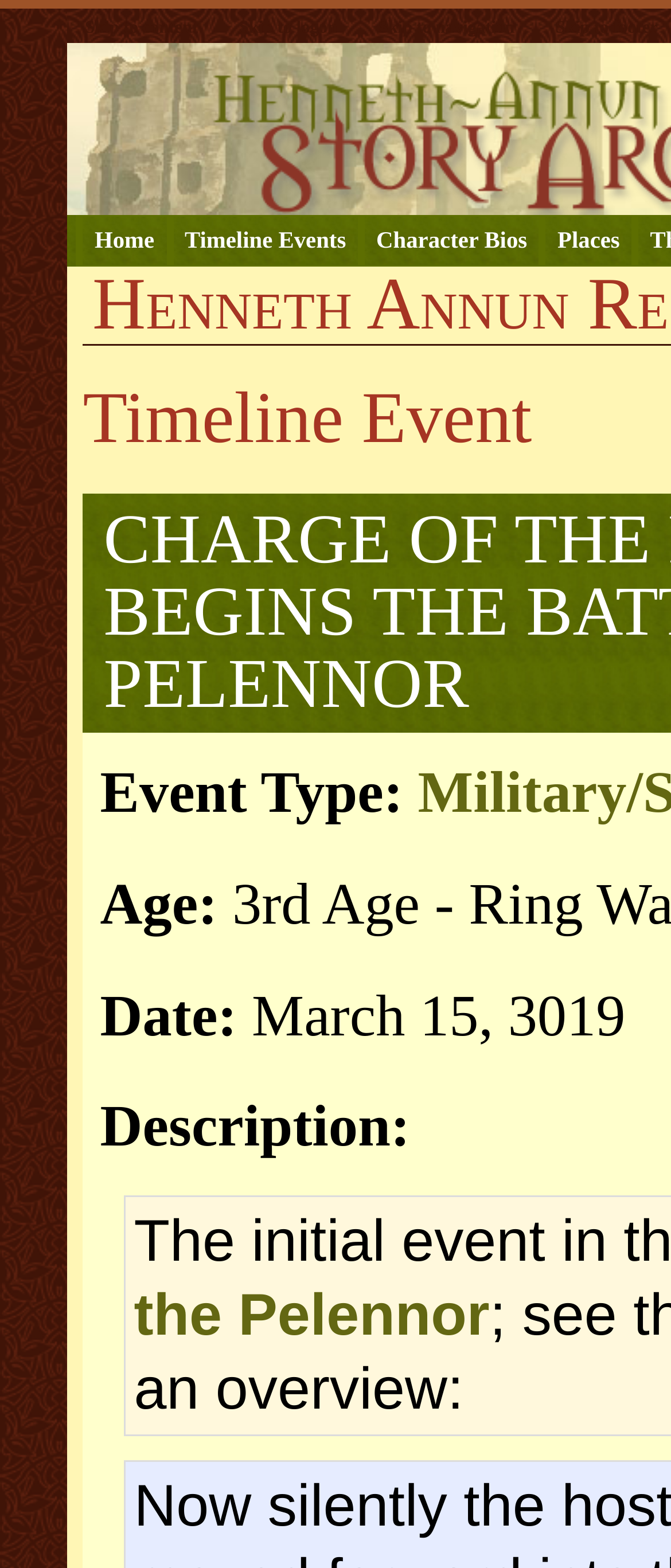Please provide the main heading of the webpage content.

Henneth Annûn Research Center